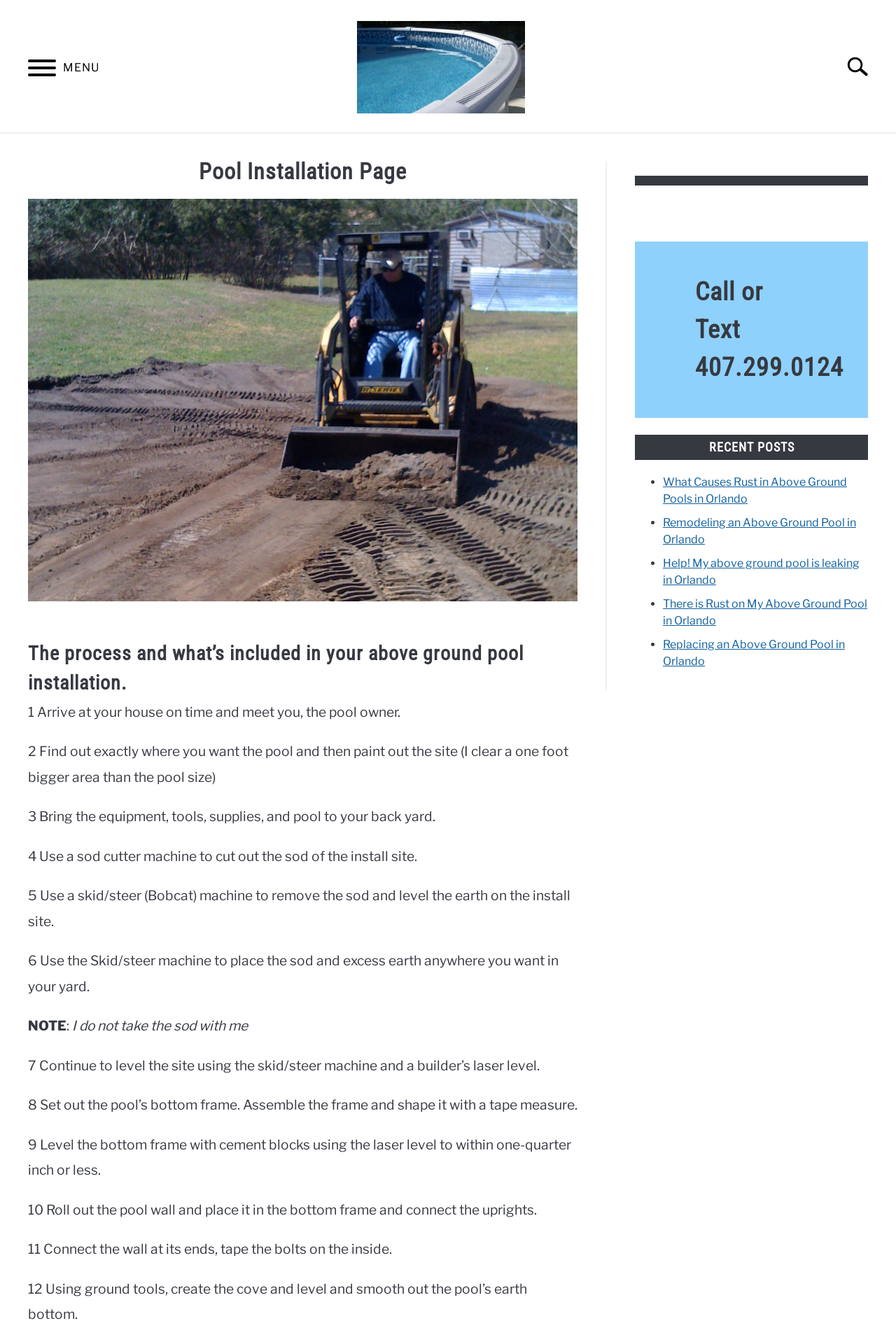Look at the image and give a detailed response to the following question: What is the contact information provided on the webpage?

The webpage provides a phone number, 407.299.0124, which can be used to call or text for inquiries or services related to above ground pool installation.